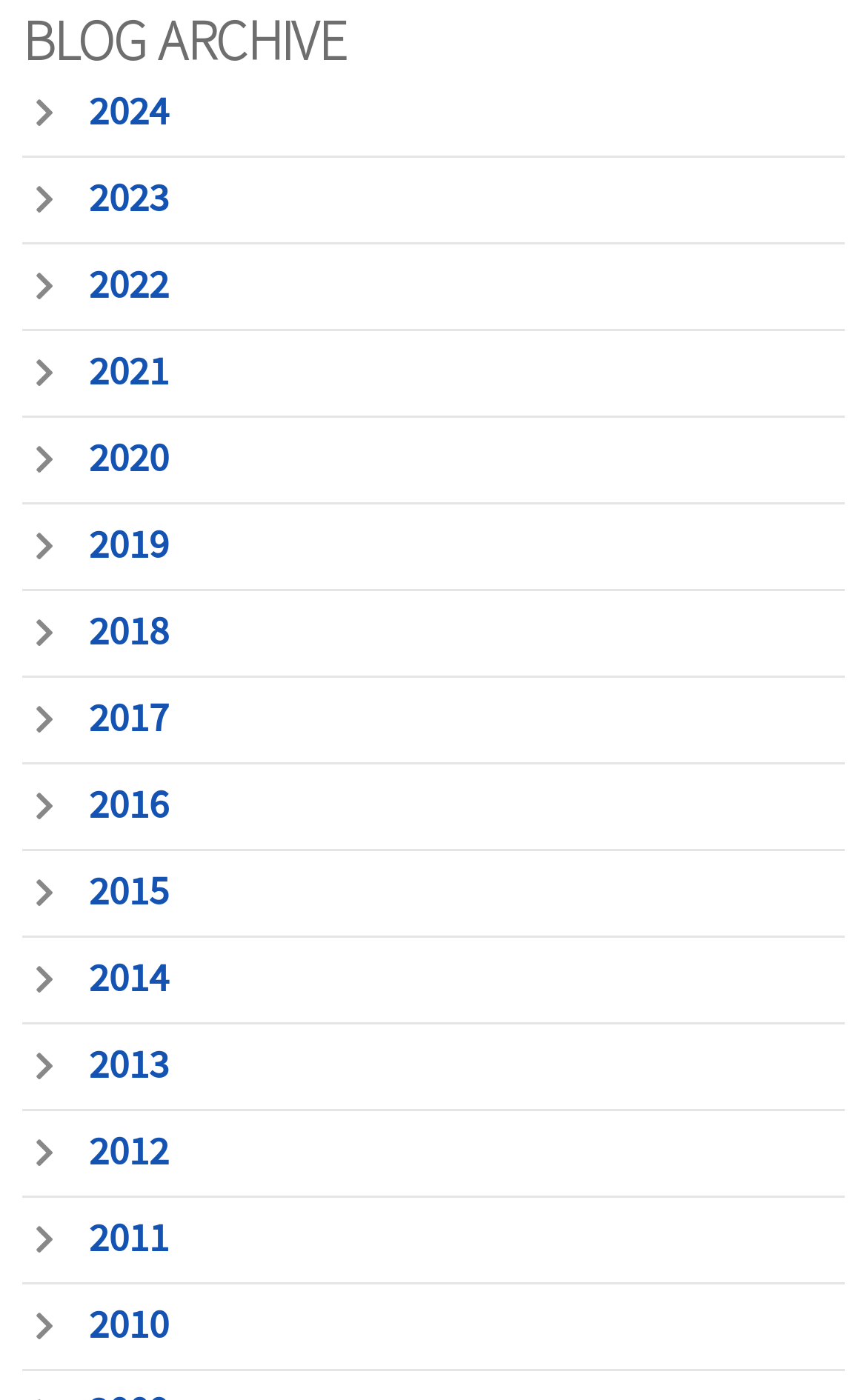Are the years in the blog archive in chronological order?
Using the image, provide a concise answer in one word or a short phrase.

Yes